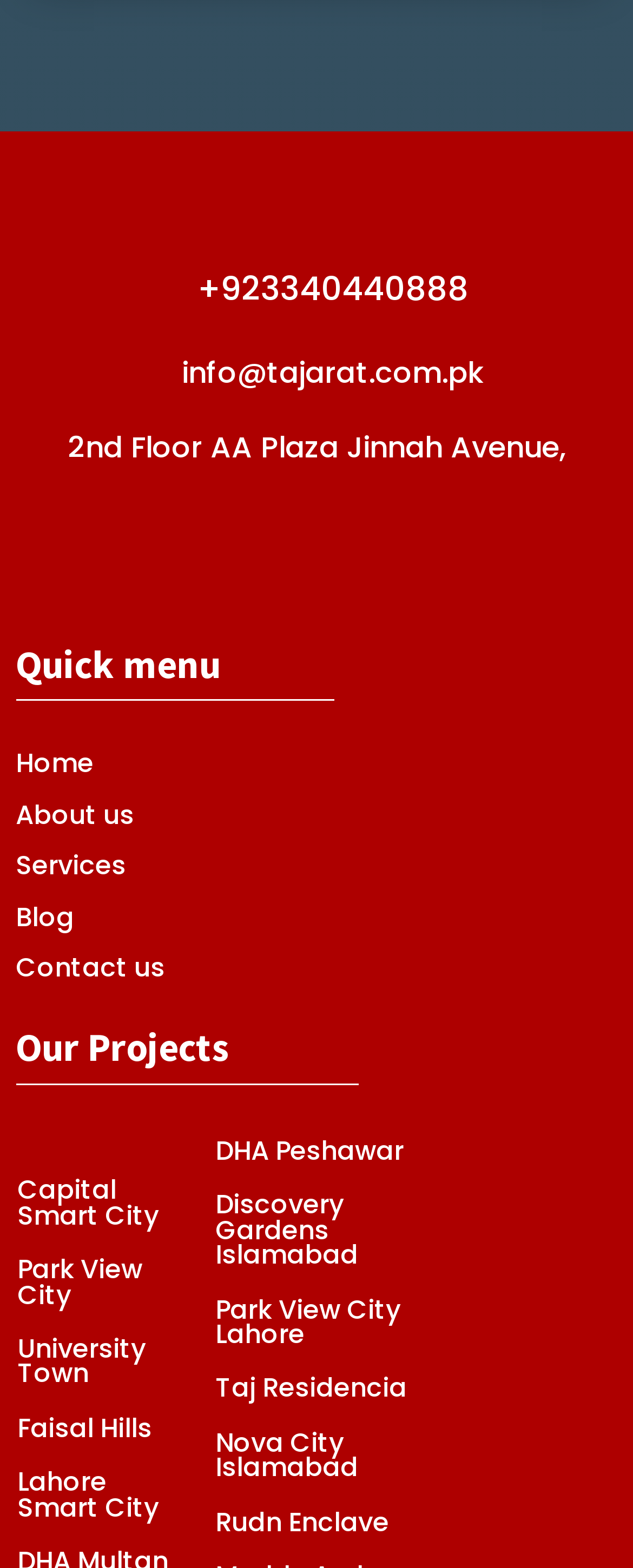Pinpoint the bounding box coordinates of the clickable element needed to complete the instruction: "View the Home page". The coordinates should be provided as four float numbers between 0 and 1: [left, top, right, bottom].

[0.025, 0.475, 0.148, 0.499]